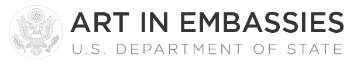Using the information from the screenshot, answer the following question thoroughly:
What is the purpose of the 'Art in Embassies' program?

The 'Art in Embassies' program aims to promote cultural diplomacy through exhibitions of American art in U.S. embassies around the world, fostering mutual understanding and appreciation among nations.